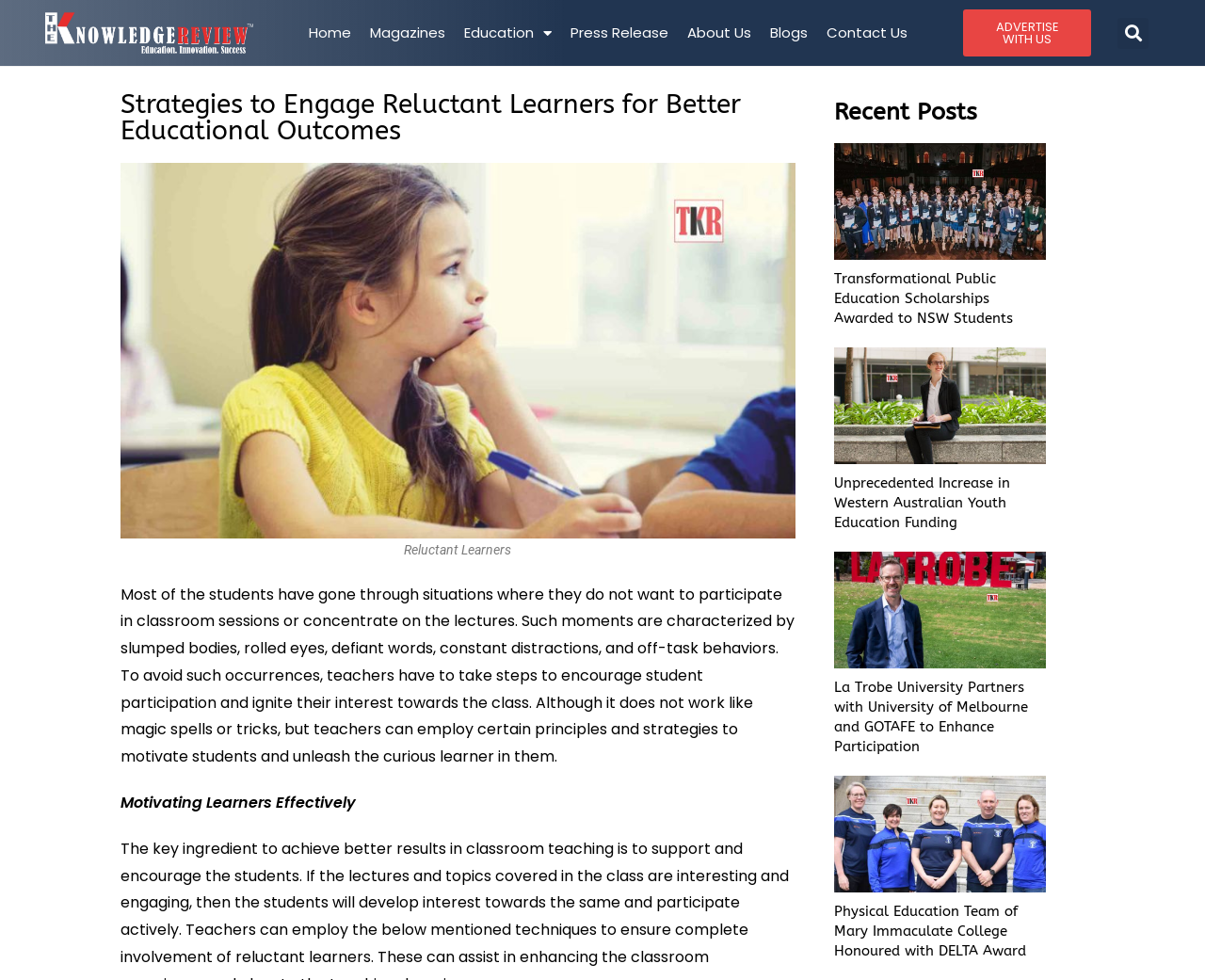Locate the bounding box coordinates of the clickable element to fulfill the following instruction: "Read the 'Motivating Learners Effectively' section". Provide the coordinates as four float numbers between 0 and 1 in the format [left, top, right, bottom].

[0.1, 0.808, 0.295, 0.83]